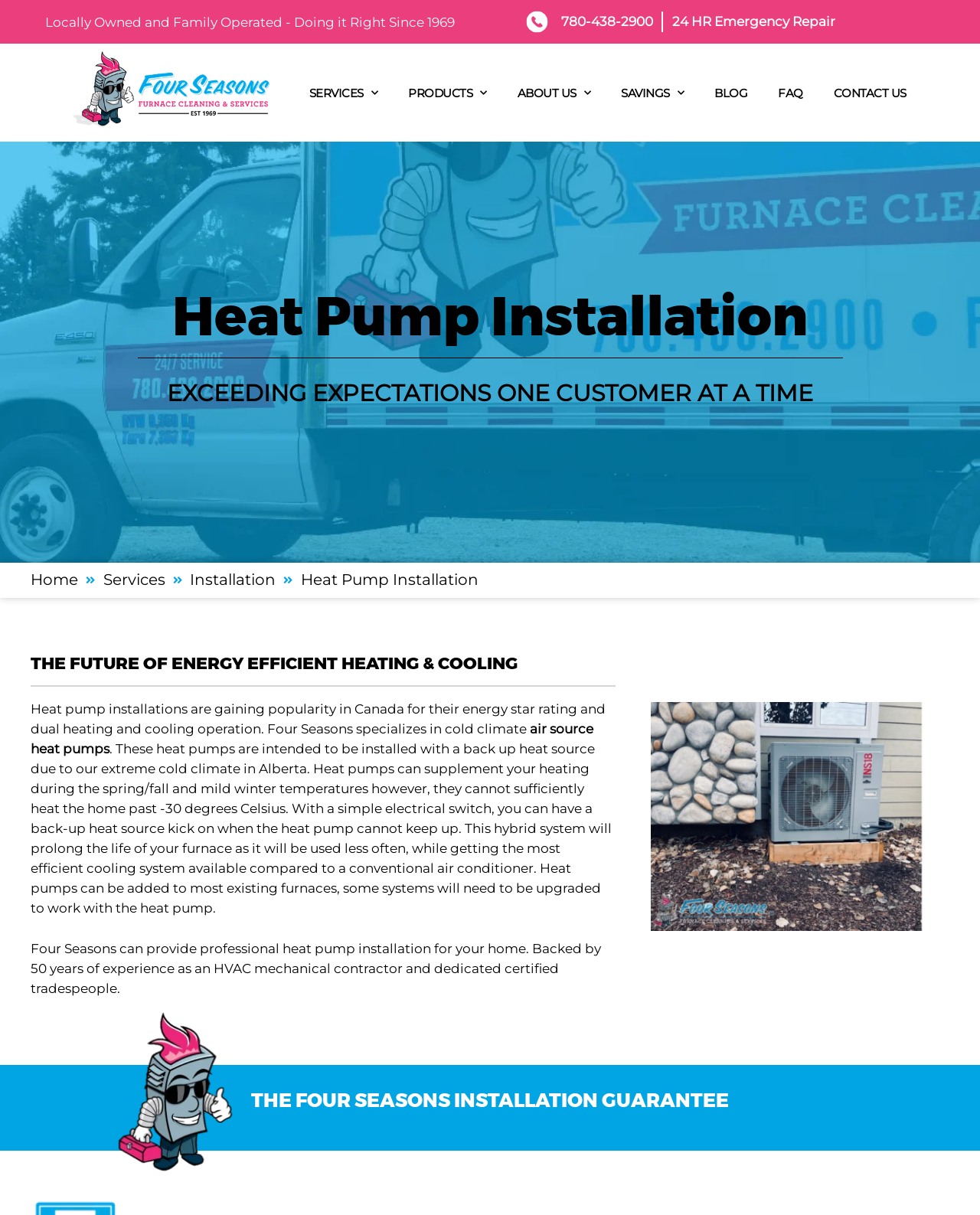Respond with a single word or phrase to the following question:
How many menu items are there in the main navigation?

5